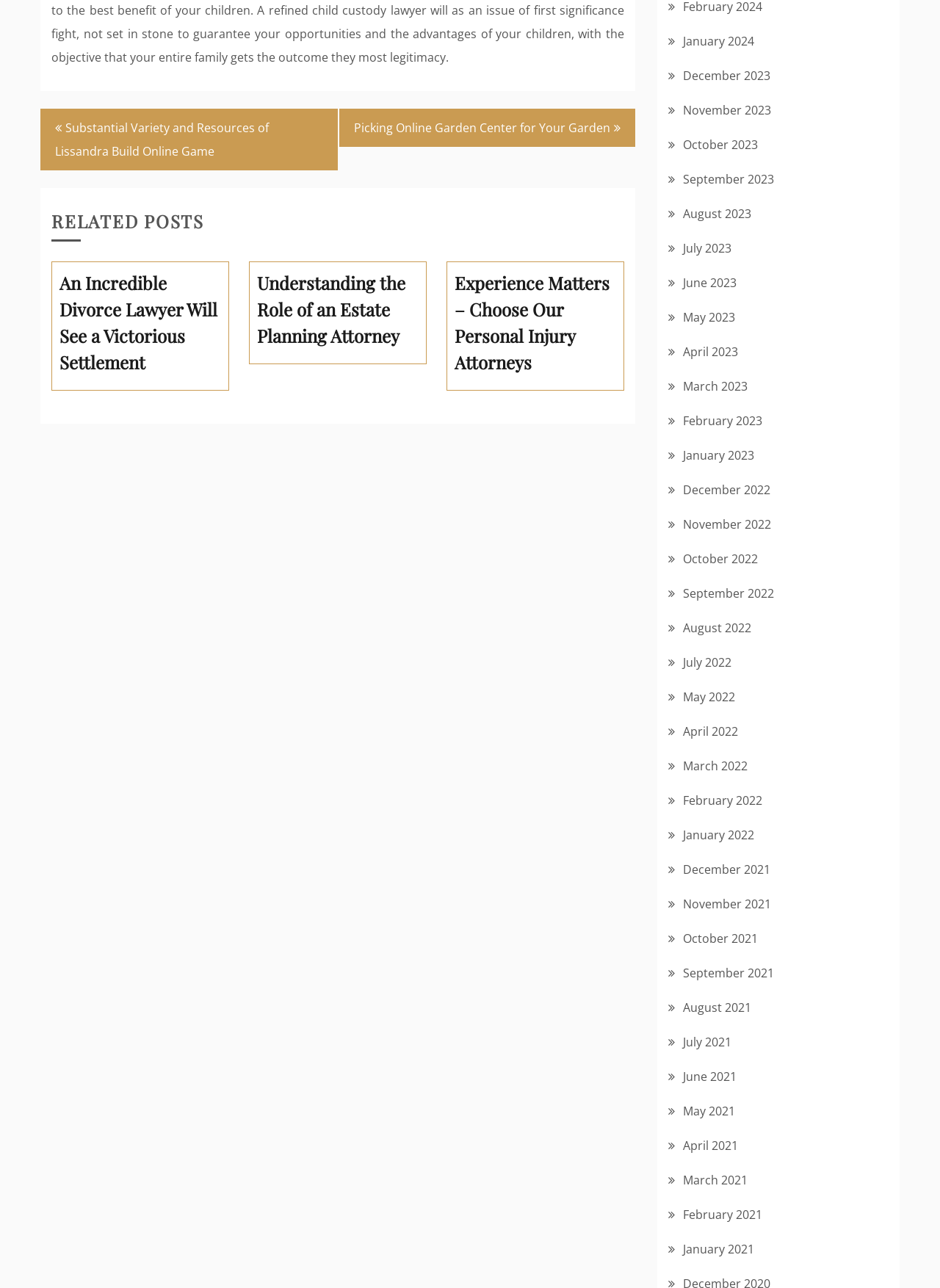How are the related posts organized?
Answer with a single word or phrase by referring to the visual content.

By title